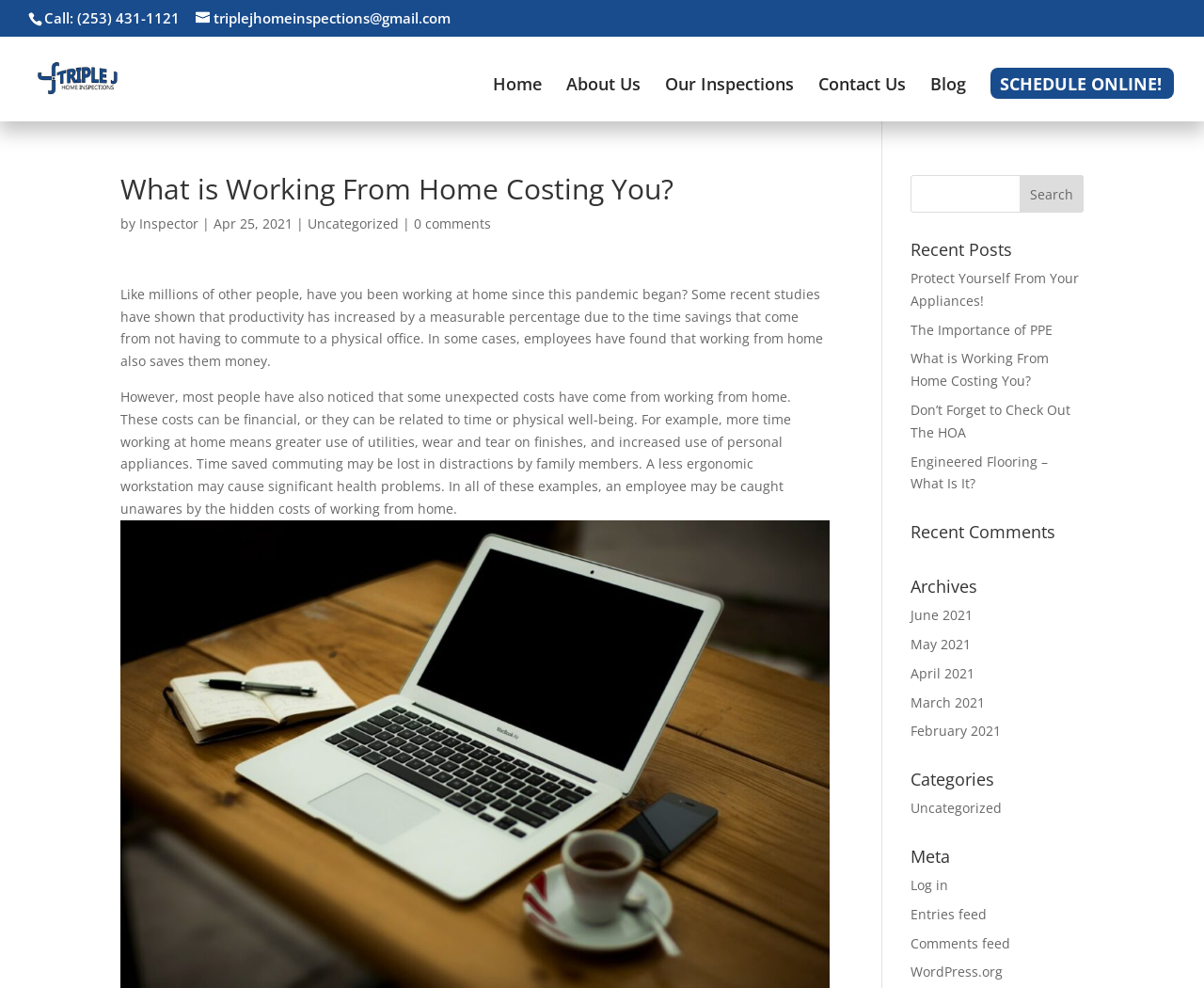How many recent posts are listed on the webpage?
Please provide a single word or phrase as your answer based on the screenshot.

5